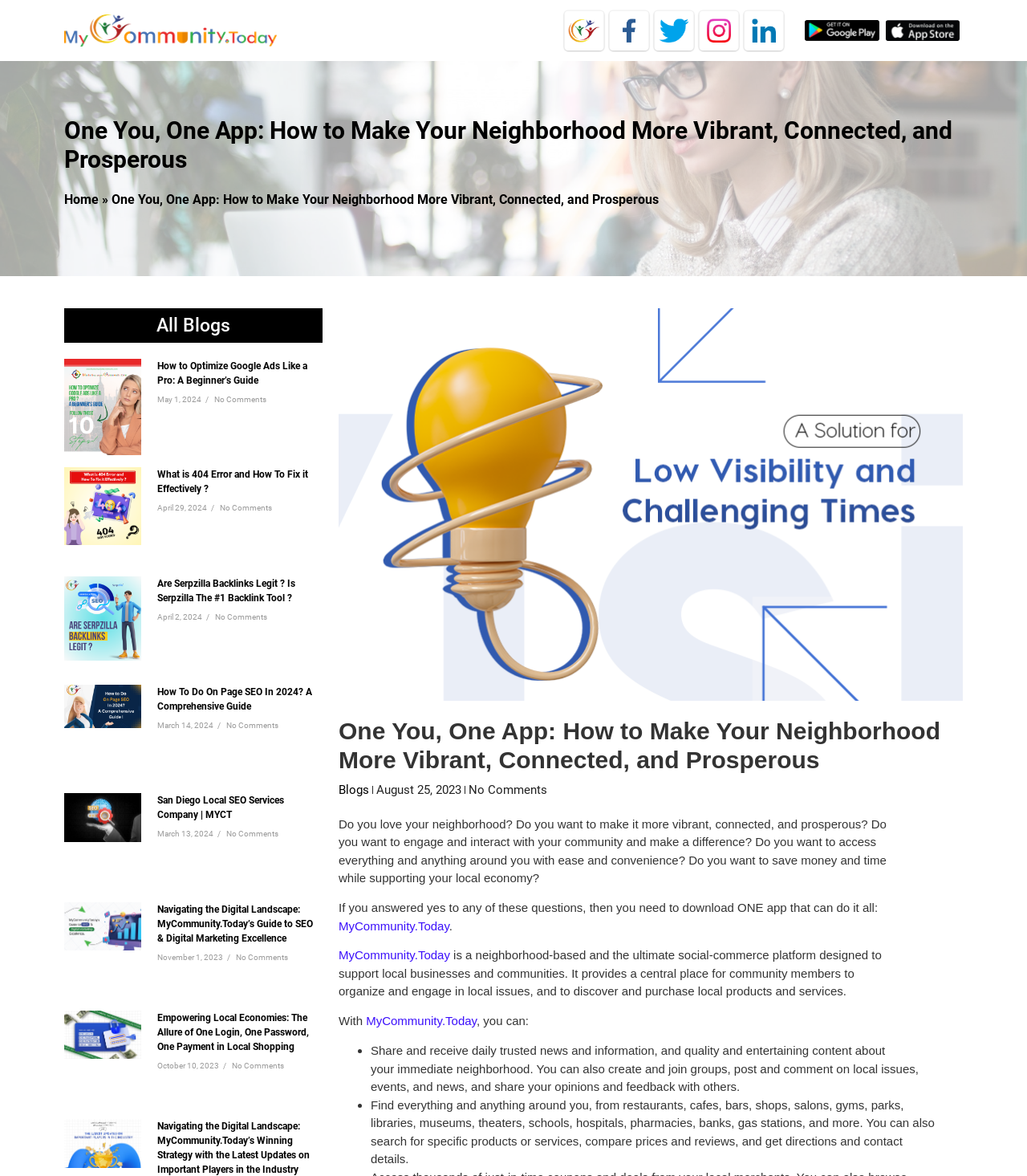How many blog posts are displayed on the webpage?
Kindly answer the question with as much detail as you can.

The webpage displays six blog posts, each with a title, image, and date, and they are arranged in a vertical list.